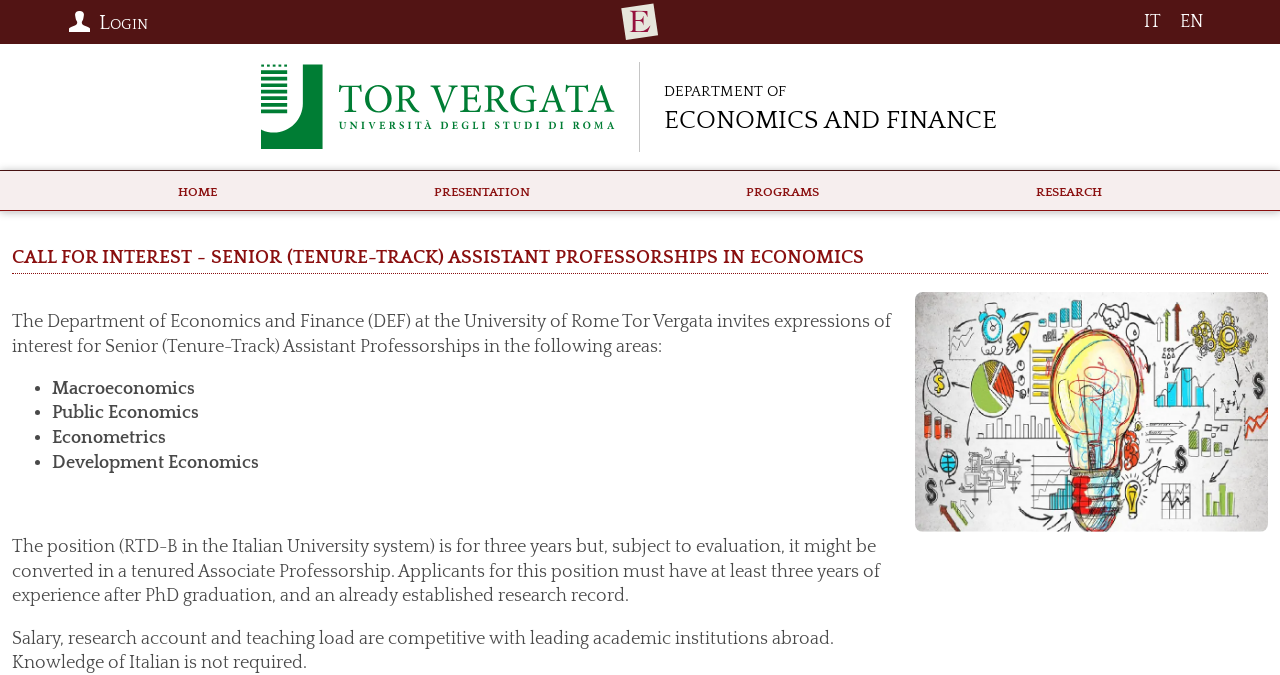Consider the image and give a detailed and elaborate answer to the question: 
What is the name of the university mentioned?

The question can be answered by reading the text in the webpage, specifically the sentence 'The Department of Economics and Finance (DEF) at the University of Rome Tor Vergata invites expressions of interest for Senior (Tenure-Track) Assistant Professorships in the following areas:'